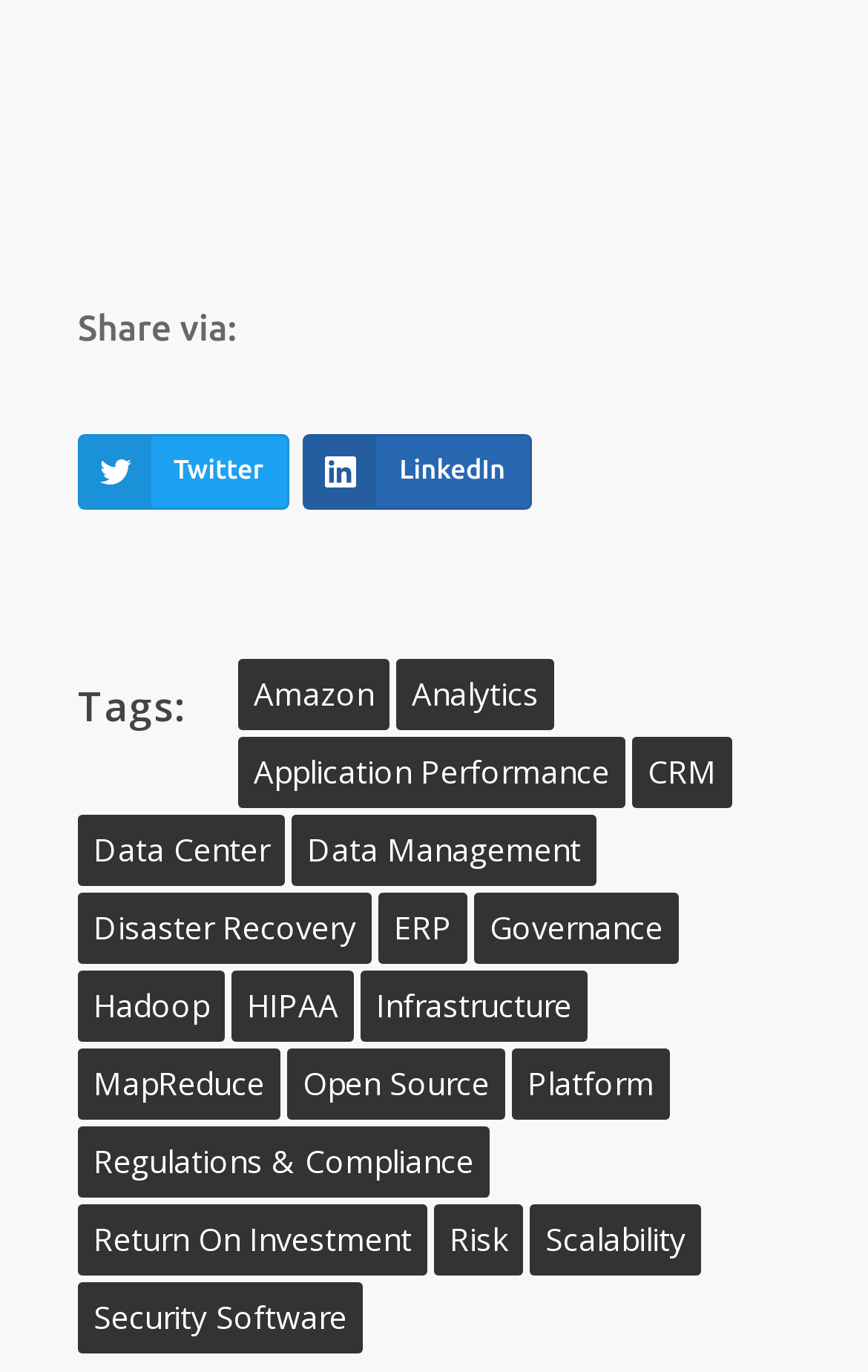Identify the bounding box for the described UI element. Provide the coordinates in (top-left x, top-left y, bottom-right x, bottom-right y) format with values ranging from 0 to 1: platform

[0.59, 0.764, 0.772, 0.816]